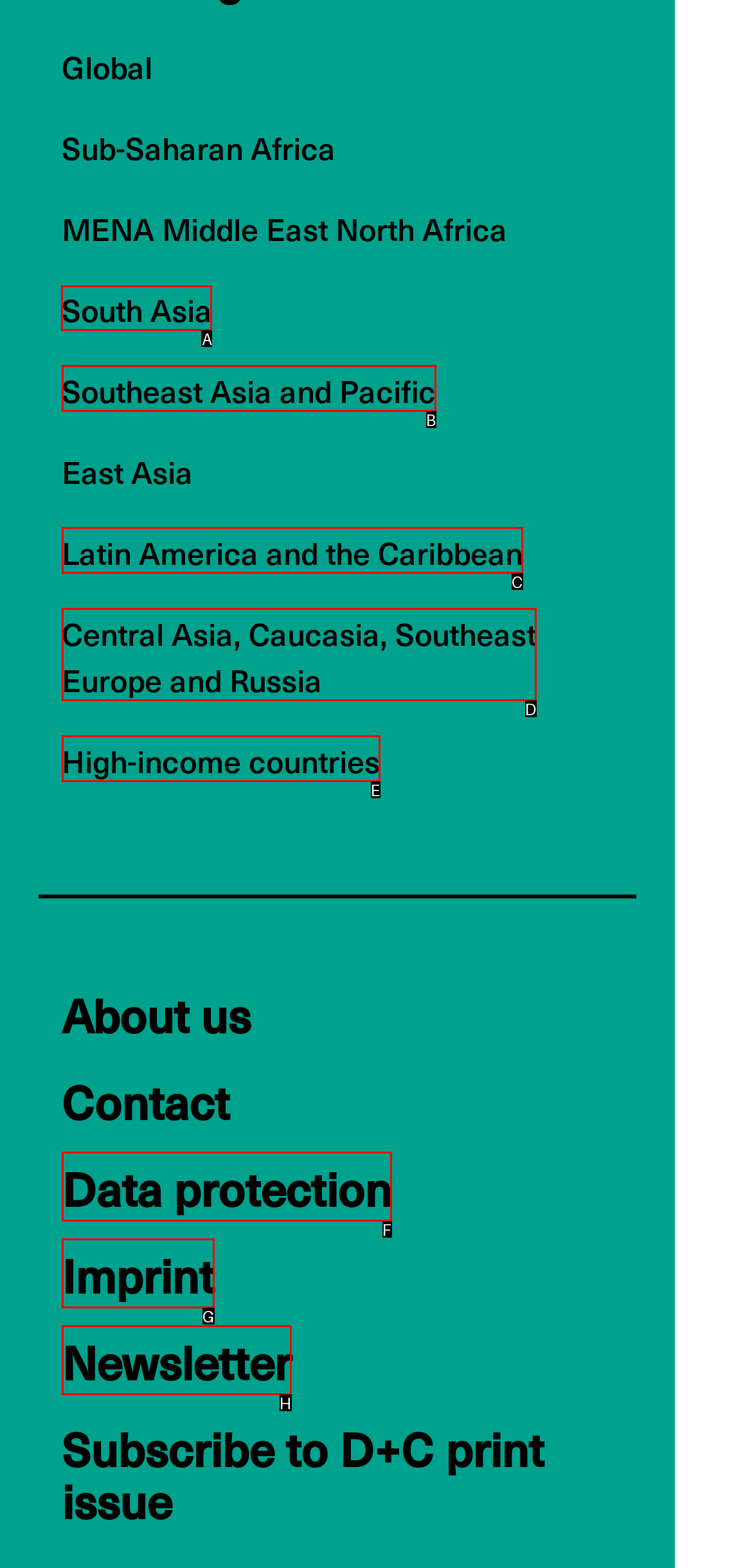Determine the letter of the UI element that will complete the task: View South Asia
Reply with the corresponding letter.

A